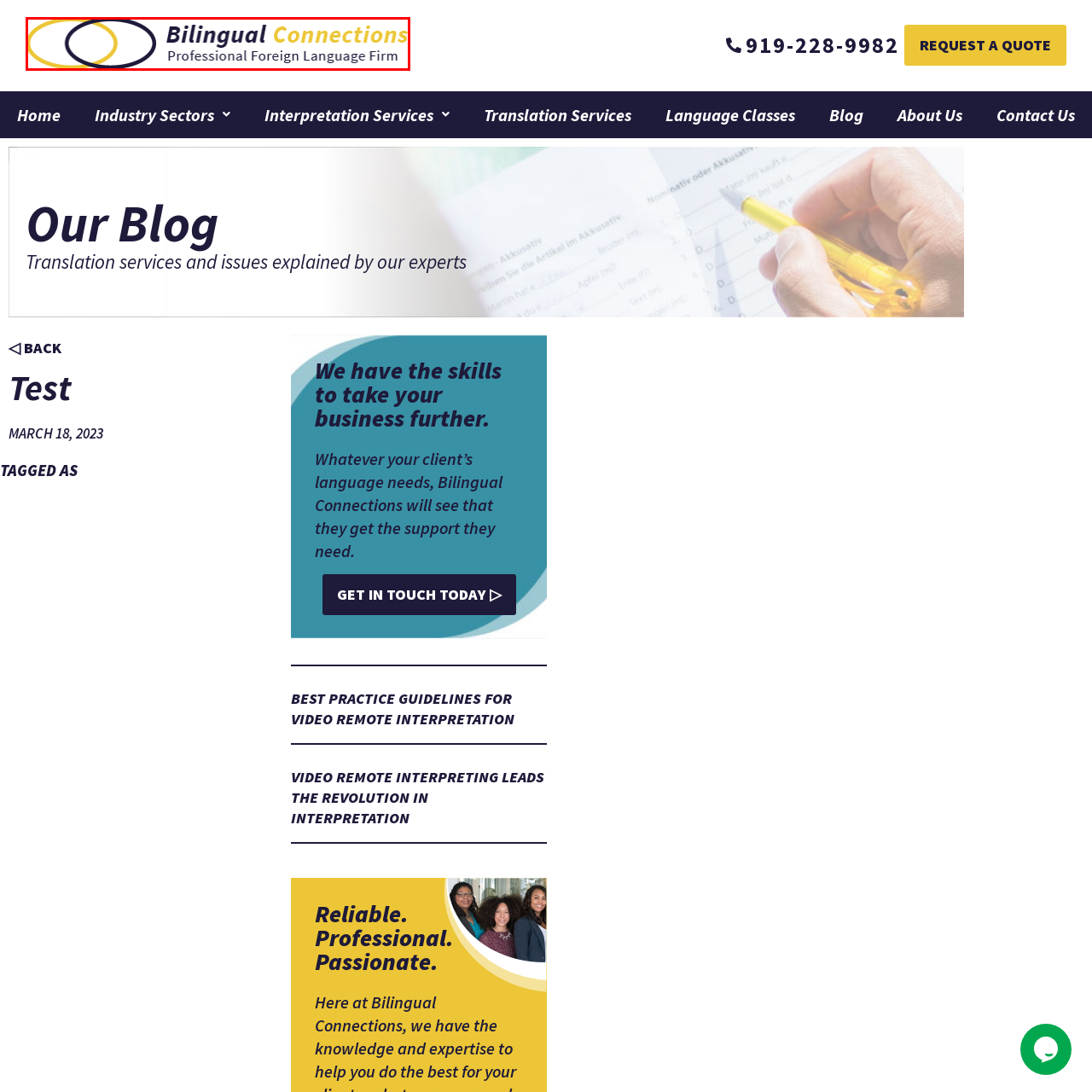Observe the content inside the red rectangle, What is the color of 'Bilingual' in the logo? 
Give your answer in just one word or phrase.

Dark blue